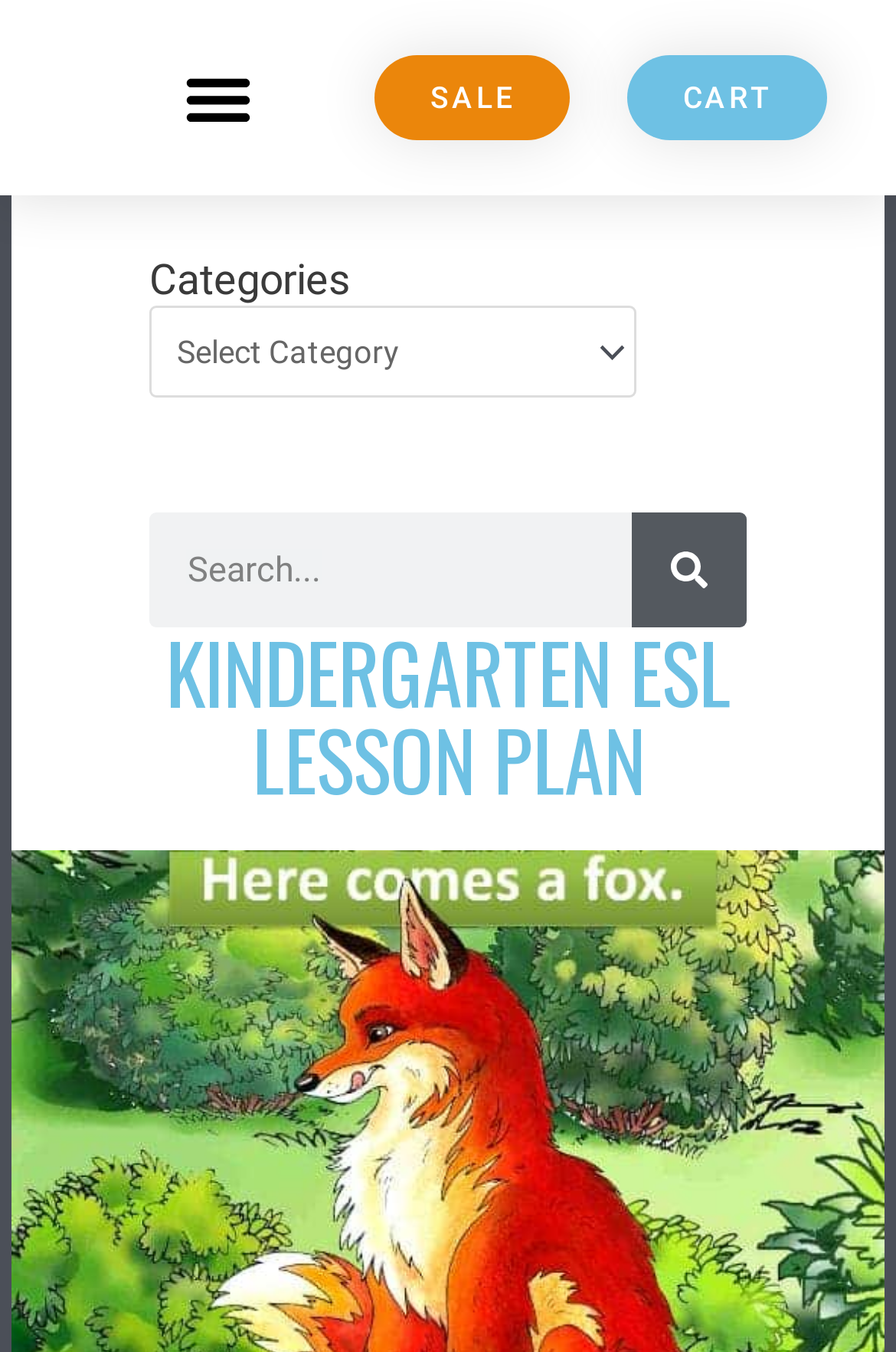Provide an in-depth caption for the webpage.

The webpage is a kindergarten ESL lesson plan resource, with a focus on teaching English games to preschool children. At the top left corner, there is a "Menu Toggle" button. To the right of this button, there are two links, "SALE" and "CART", positioned side by side. 

Below these links, there is a section with a "Categories" heading, accompanied by a combobox with the same label. This combobox is not expanded by default. Next to the combobox, there is a search bar with a "Search" label and a searchbox where users can input their queries. The search bar also has a "Search" button on the right, which features a small image.

Further down, there is a prominent heading that reads "KINDERGARTEN ESL LESSON PLAN", which likely indicates the main content of the webpage.